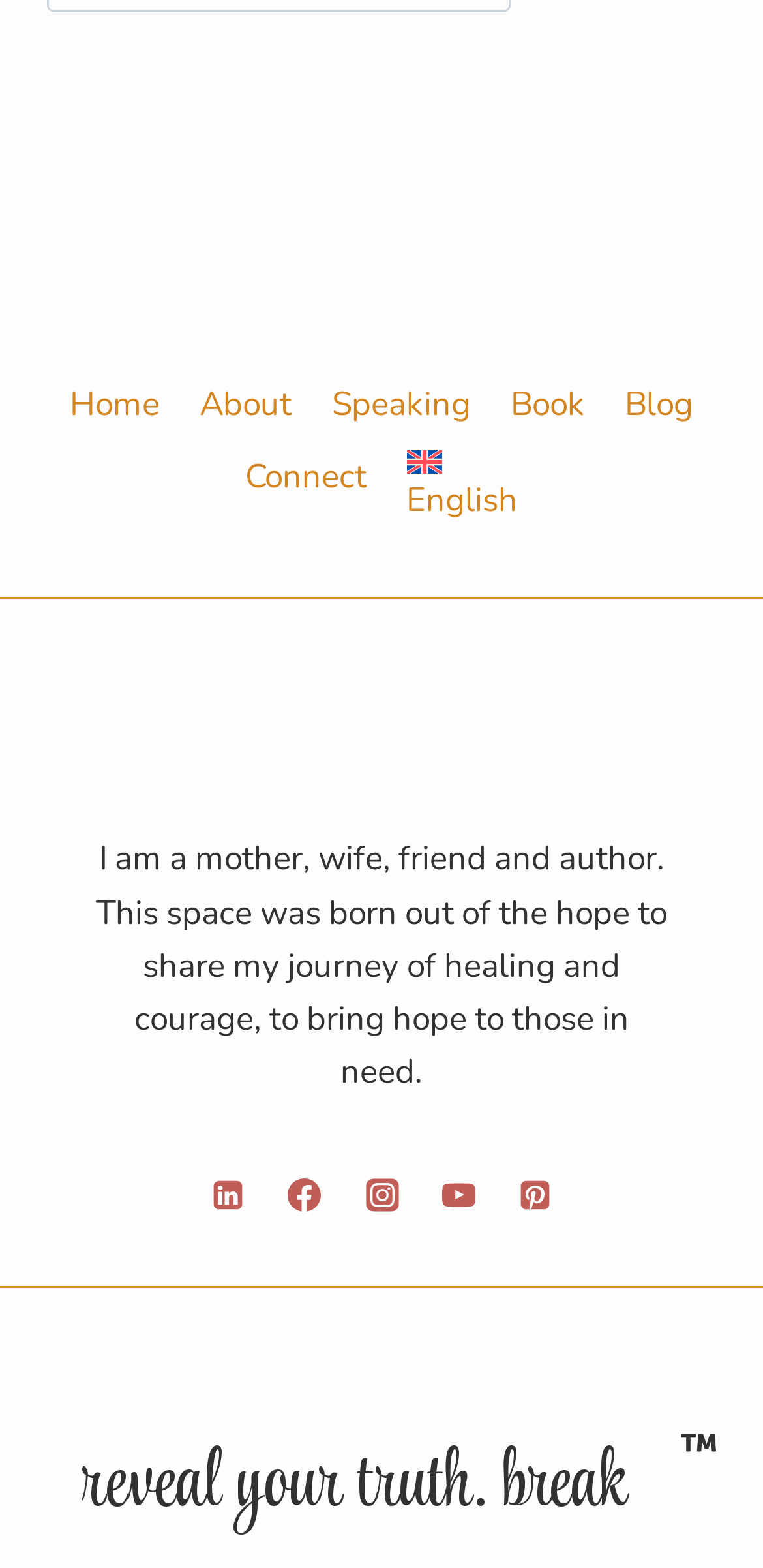Find the bounding box coordinates for the element described here: "Home".

None